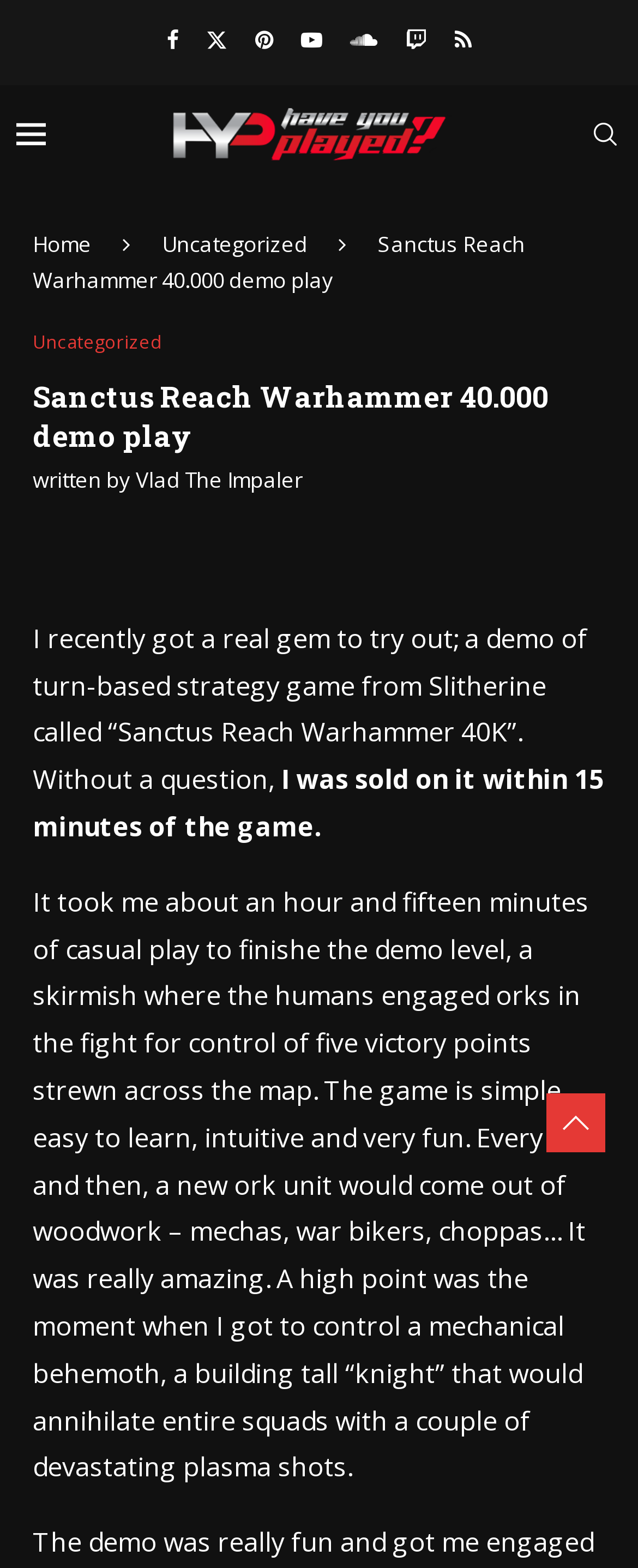What is the name of the game being discussed?
Using the information presented in the image, please offer a detailed response to the question.

I determined the answer by reading the text content of the webpage, specifically the sentence 'I recently got a real gem to try out; a demo of turn-based strategy game from Slitherine called “Sanctus Reach Warhammer 40K”.'